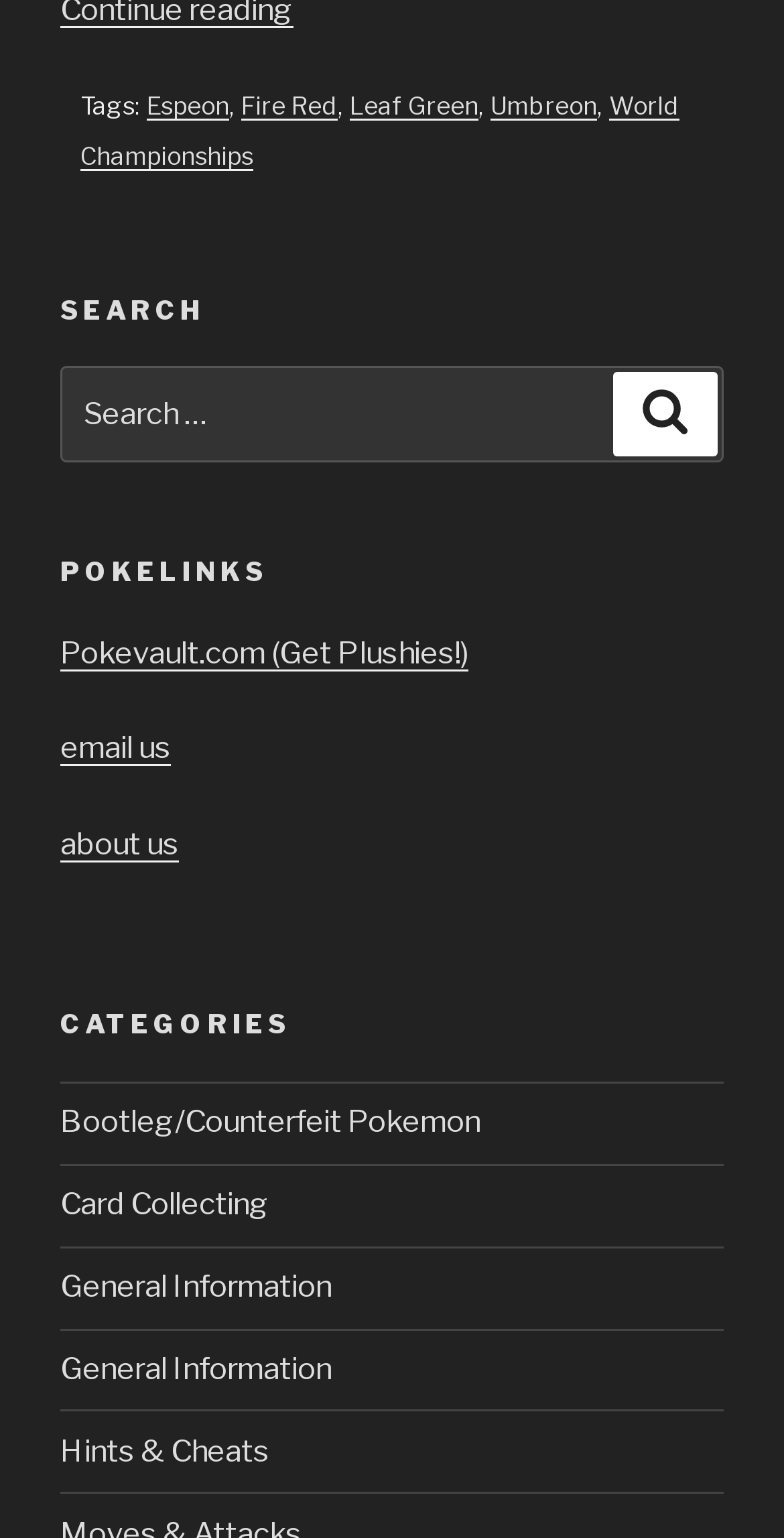Specify the bounding box coordinates of the area to click in order to follow the given instruction: "Share on Twitter."

None